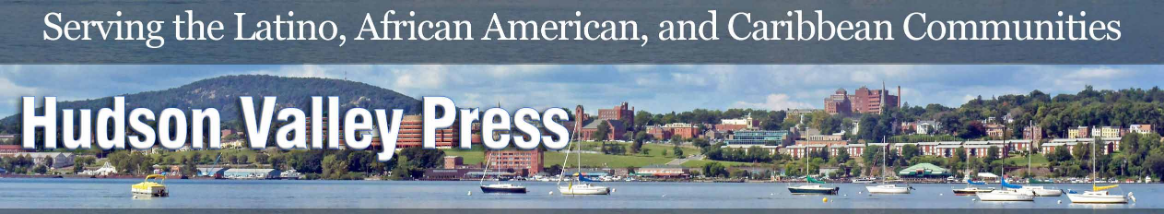What communities does the publication serve?
Please answer the question as detailed as possible.

The banner above the publication's name reinforces its commitment to its diverse readership, specifically serving the Latino, African American, and Caribbean communities, which is symbolized by the vibrant landscape in the background.